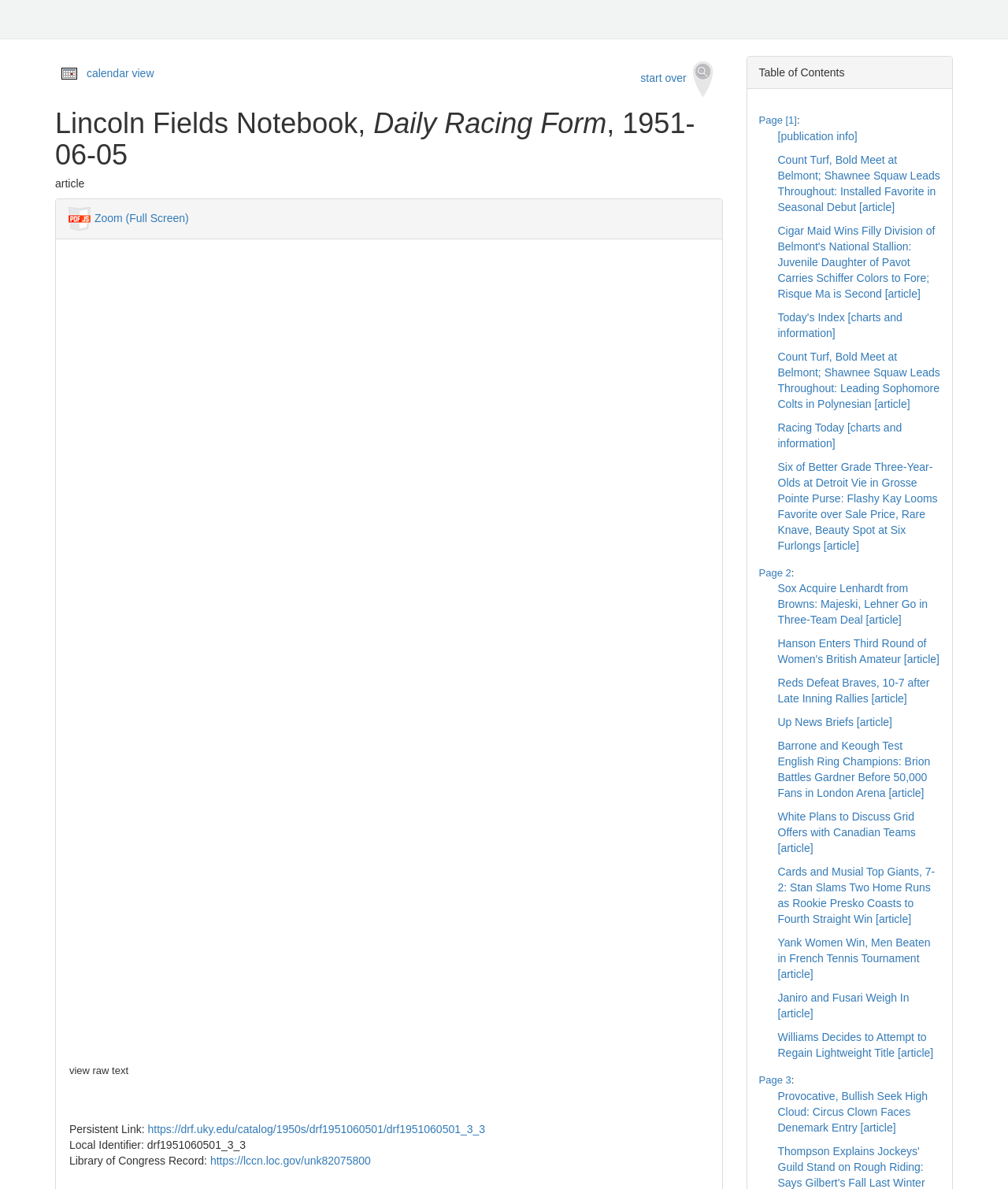Provide your answer in one word or a succinct phrase for the question: 
What is the name of the first article?

Count Turf, Bold Meet at Belmont